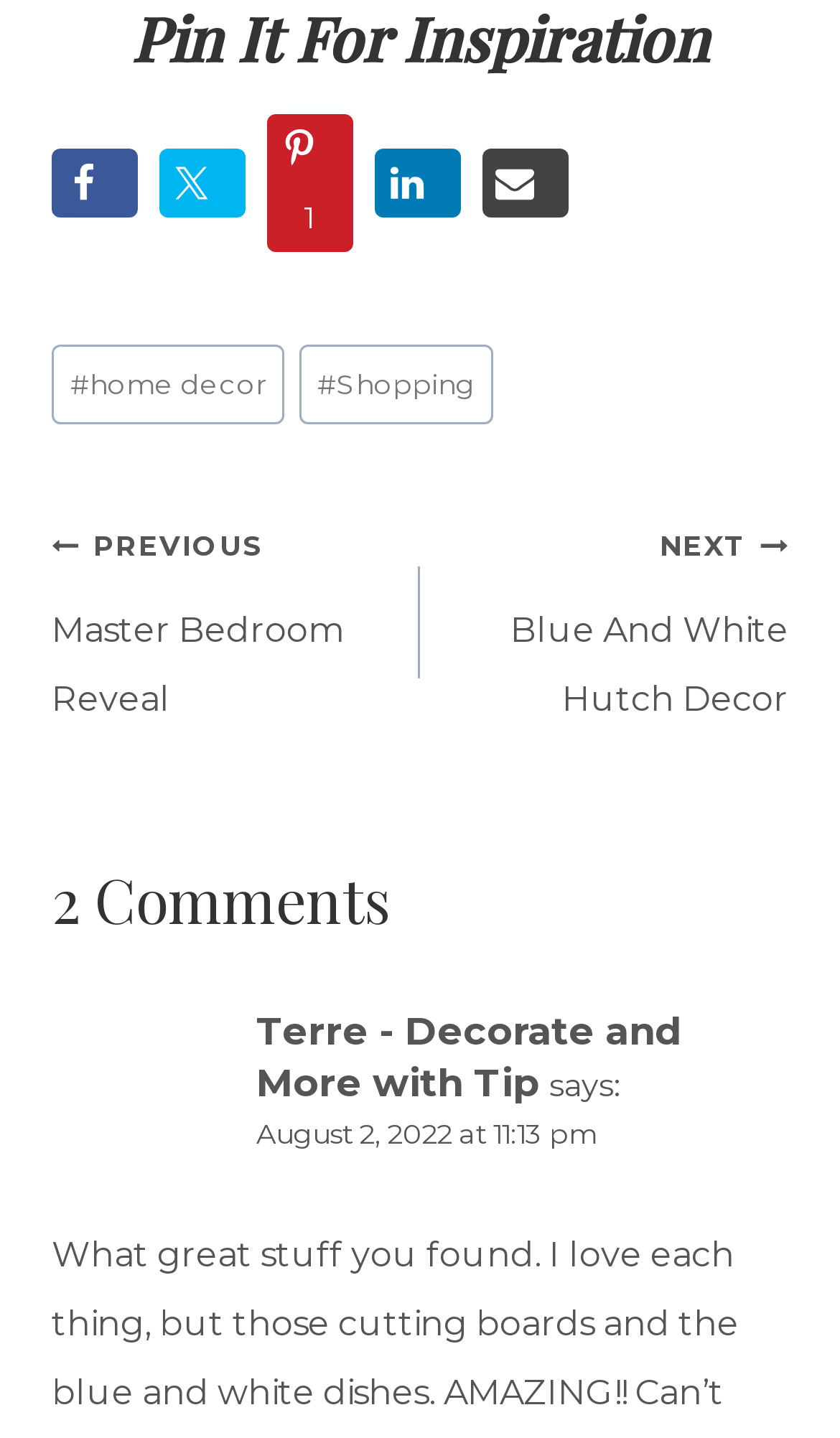Pinpoint the bounding box coordinates of the clickable area needed to execute the instruction: "Share on Facebook". The coordinates should be specified as four float numbers between 0 and 1, i.e., [left, top, right, bottom].

[0.062, 0.104, 0.164, 0.152]